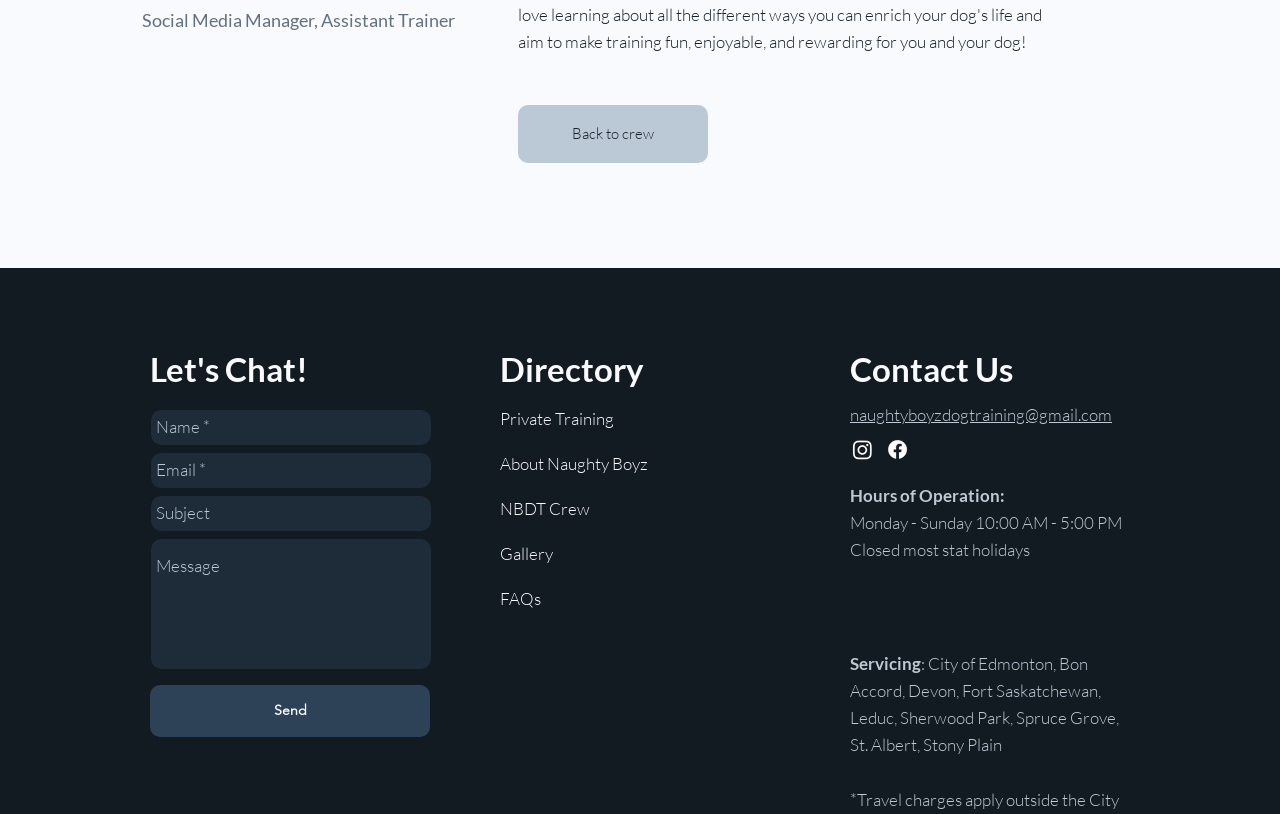Extract the bounding box coordinates for the UI element described by the text: "NBDT Crew". The coordinates should be in the form of [left, top, right, bottom] with values between 0 and 1.

[0.391, 0.597, 0.609, 0.652]